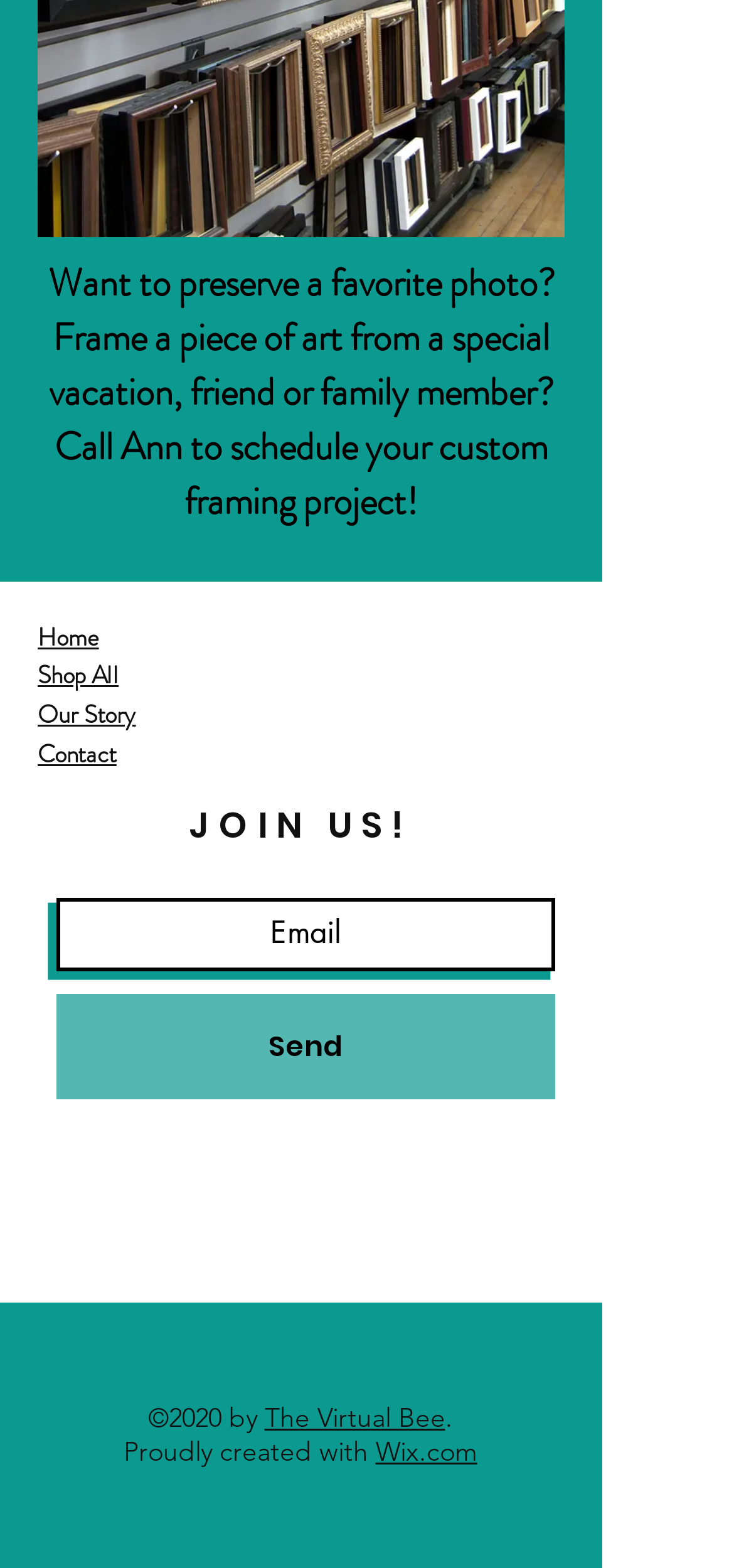Identify the bounding box coordinates of the element to click to follow this instruction: 'Call the phone number'. Ensure the coordinates are four float values between 0 and 1, provided as [left, top, right, bottom].

[0.283, 0.517, 0.522, 0.541]